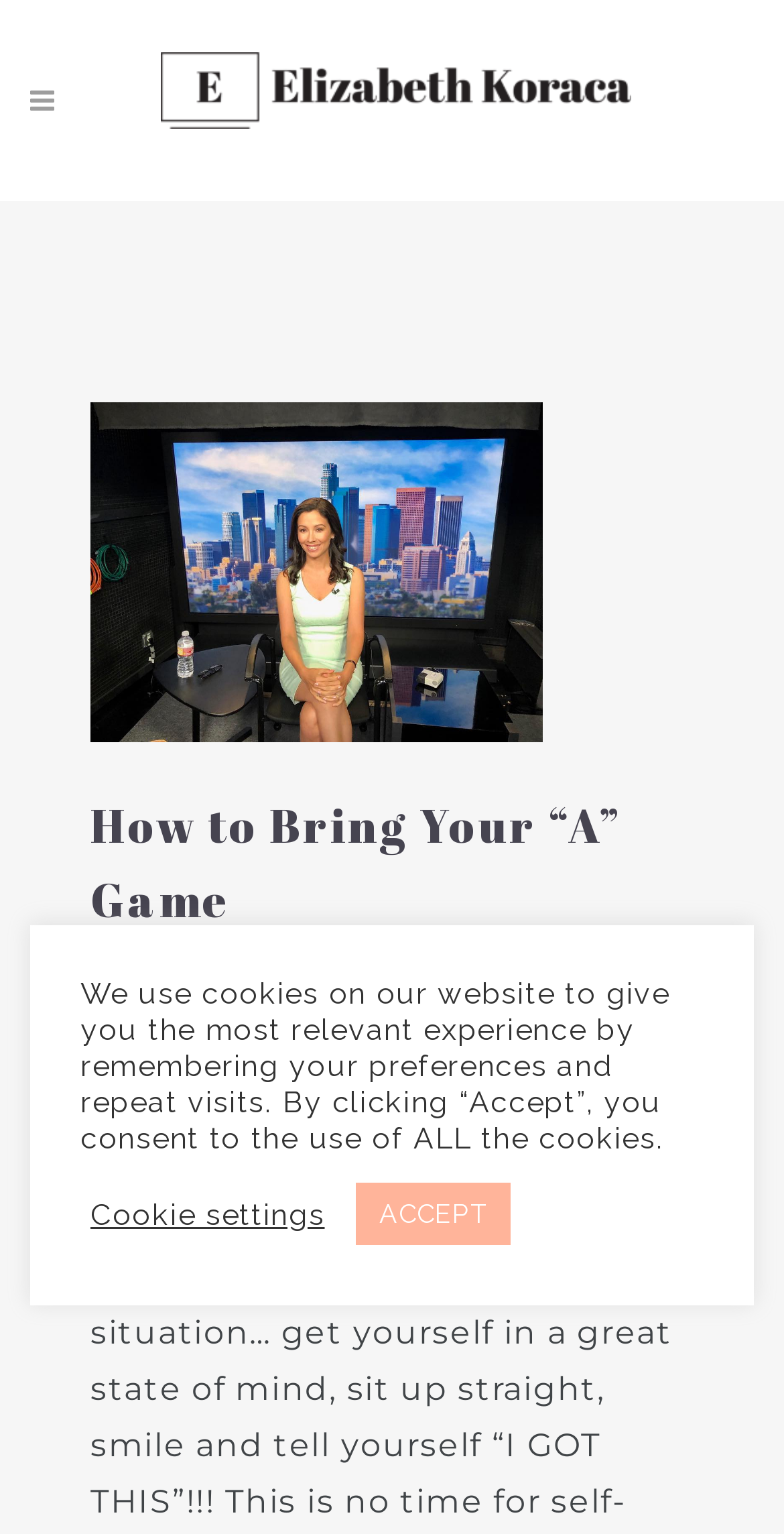How many buttons are there in the cookie section?
Please answer the question with a detailed and comprehensive explanation.

There are two buttons in the cookie section, which are 'Cookie settings' and 'ACCEPT', located at the bottom of the webpage.